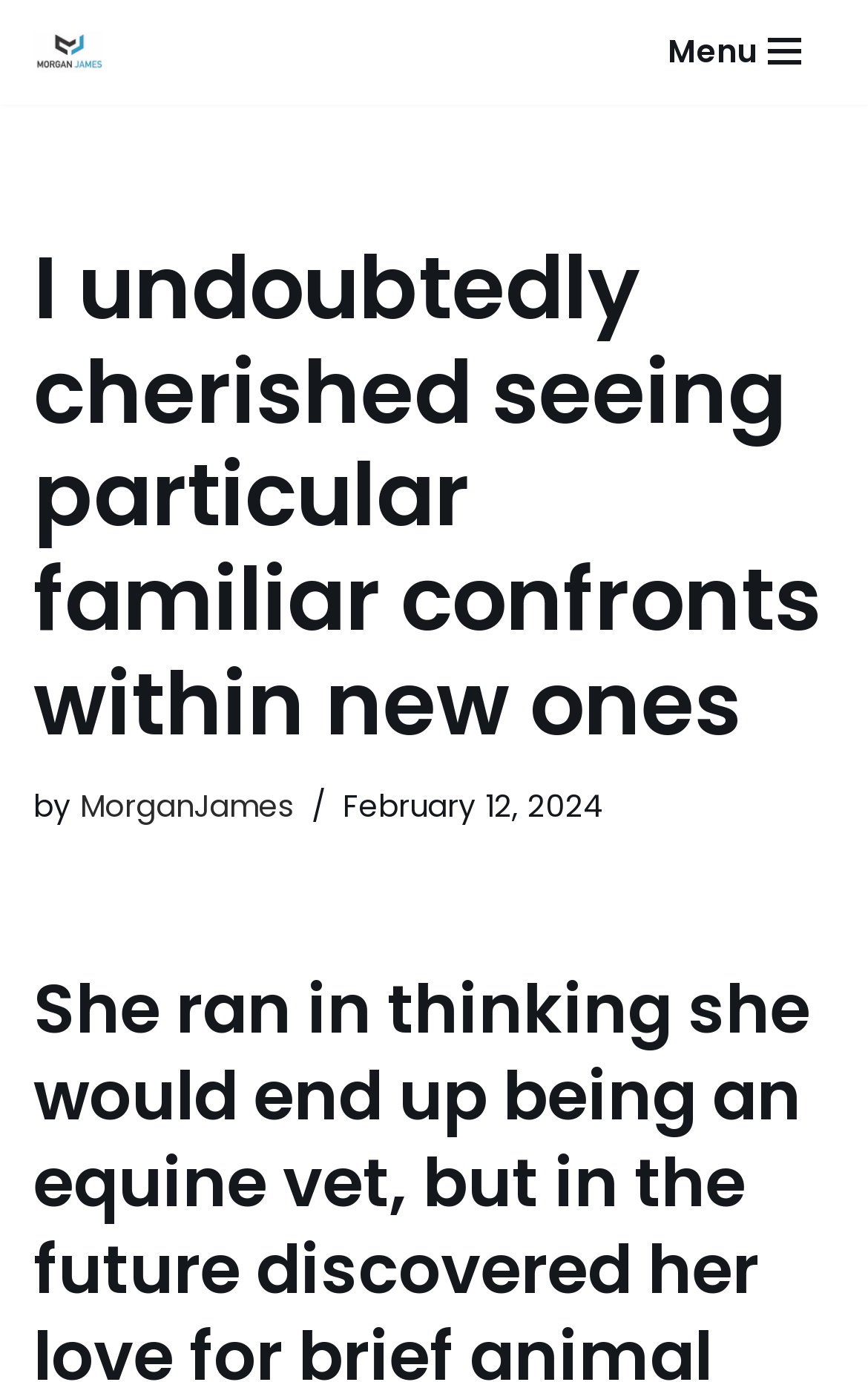Using the webpage screenshot and the element description MorganJames, determine the bounding box coordinates. Specify the coordinates in the format (top-left x, top-left y, bottom-right x, bottom-right y) with values ranging from 0 to 1.

[0.092, 0.568, 0.338, 0.599]